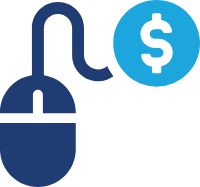What is the potential outcome of strategic investment in advertising? From the image, respond with a single word or brief phrase.

Significant returns